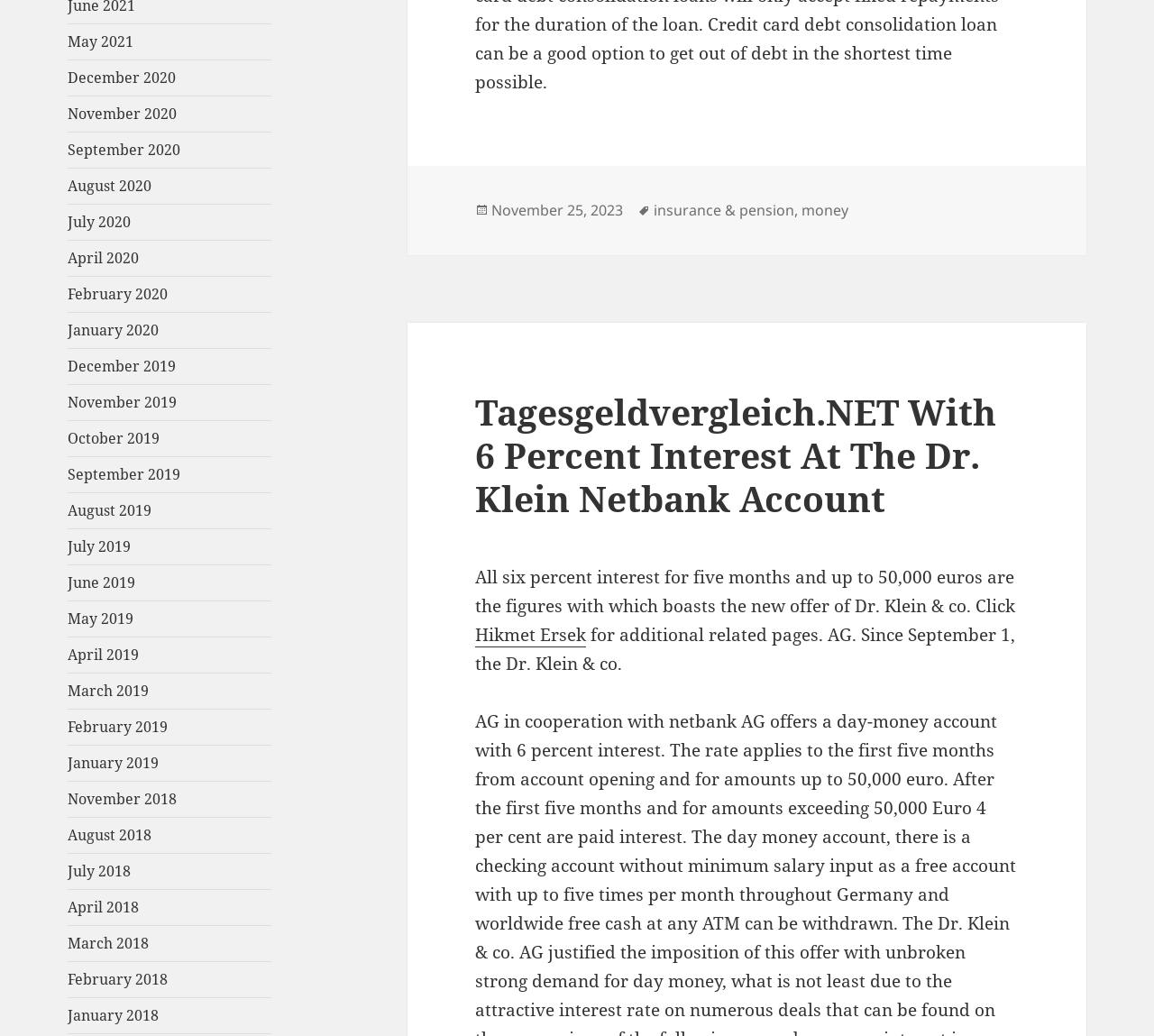Given the description "insurance & pension", provide the bounding box coordinates of the corresponding UI element.

[0.566, 0.193, 0.688, 0.213]